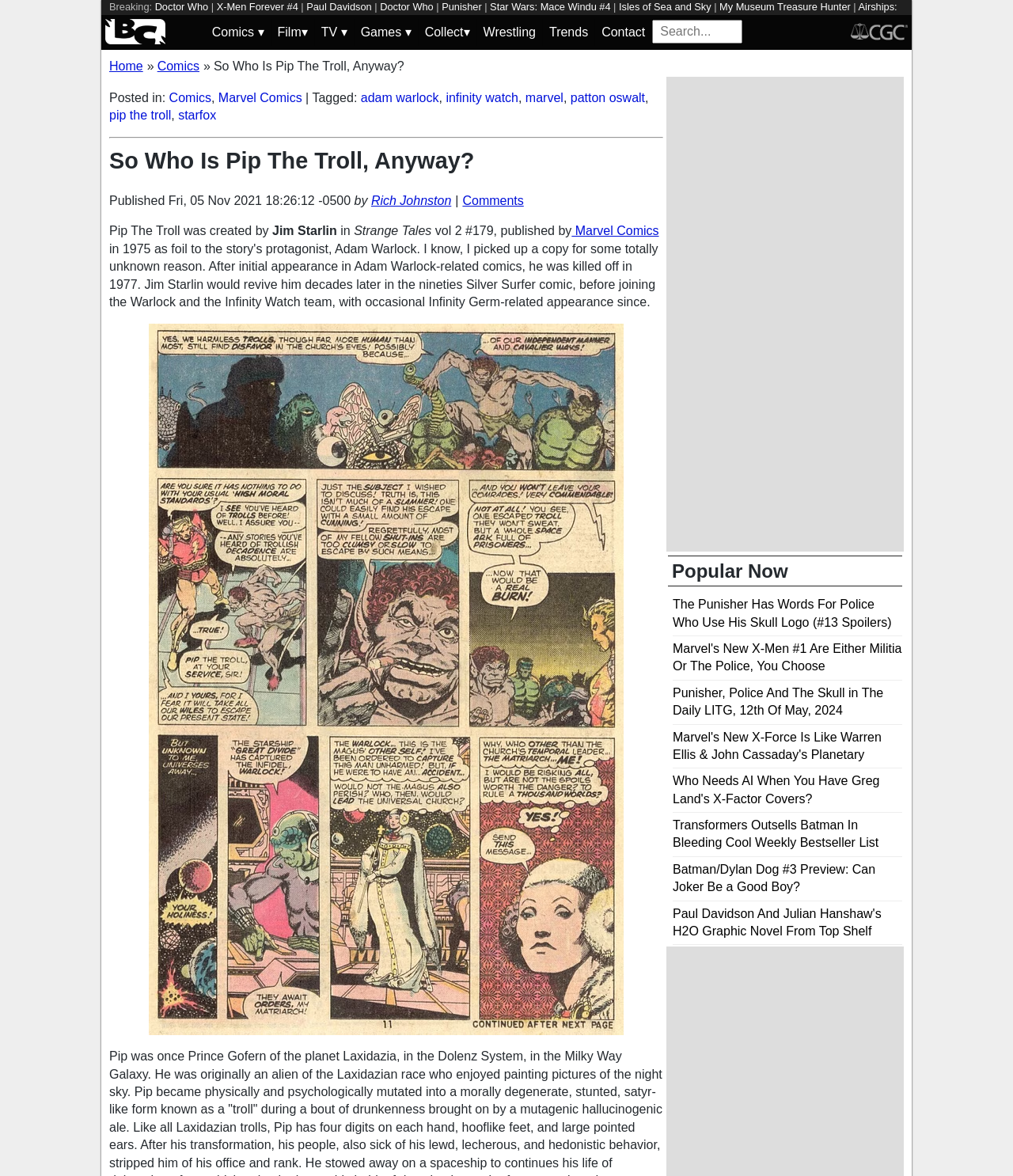How many popular articles are listed? Look at the image and give a one-word or short phrase answer.

5